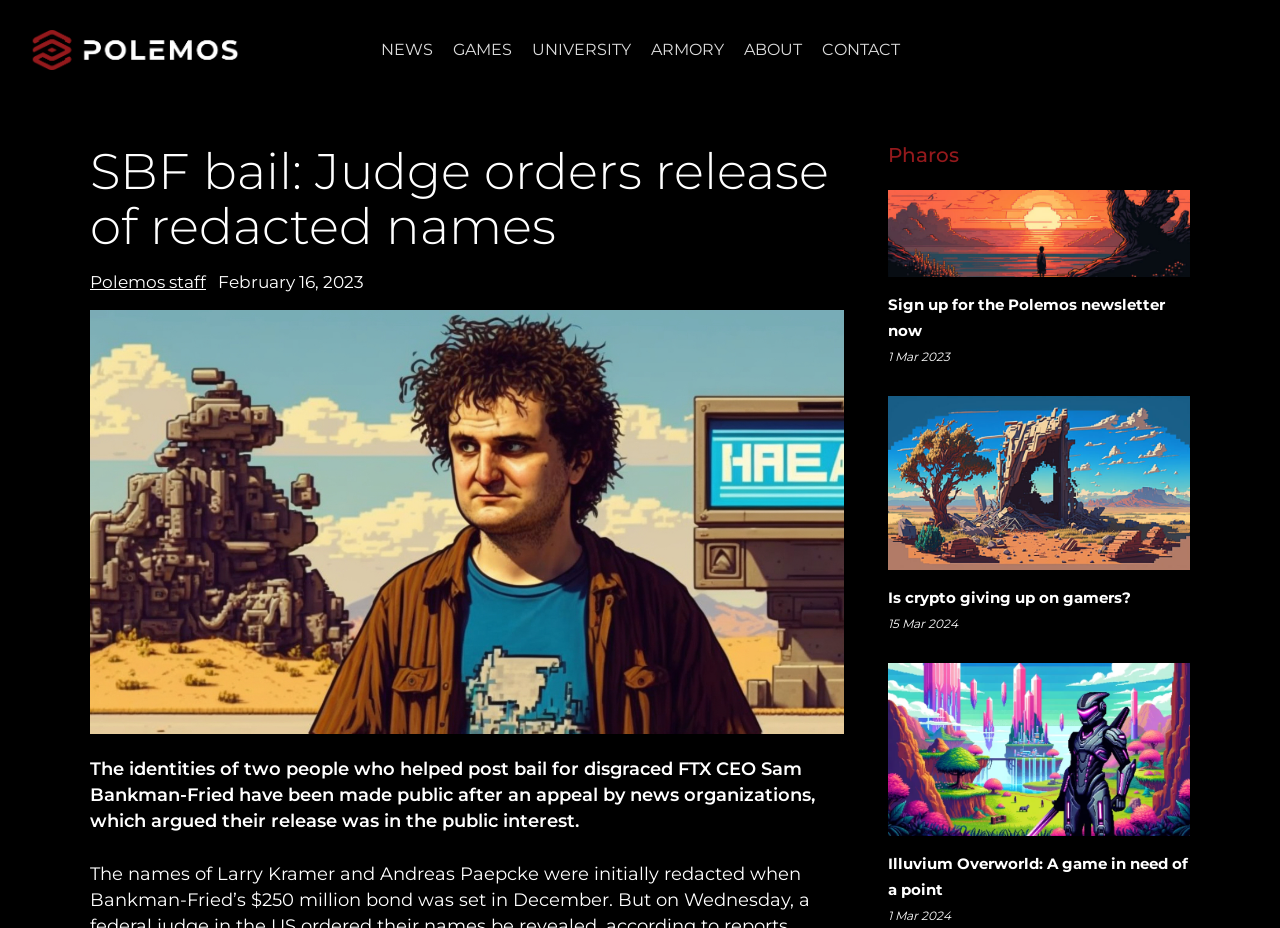Determine the bounding box coordinates of the UI element described by: "Polemos staff".

[0.07, 0.293, 0.161, 0.315]